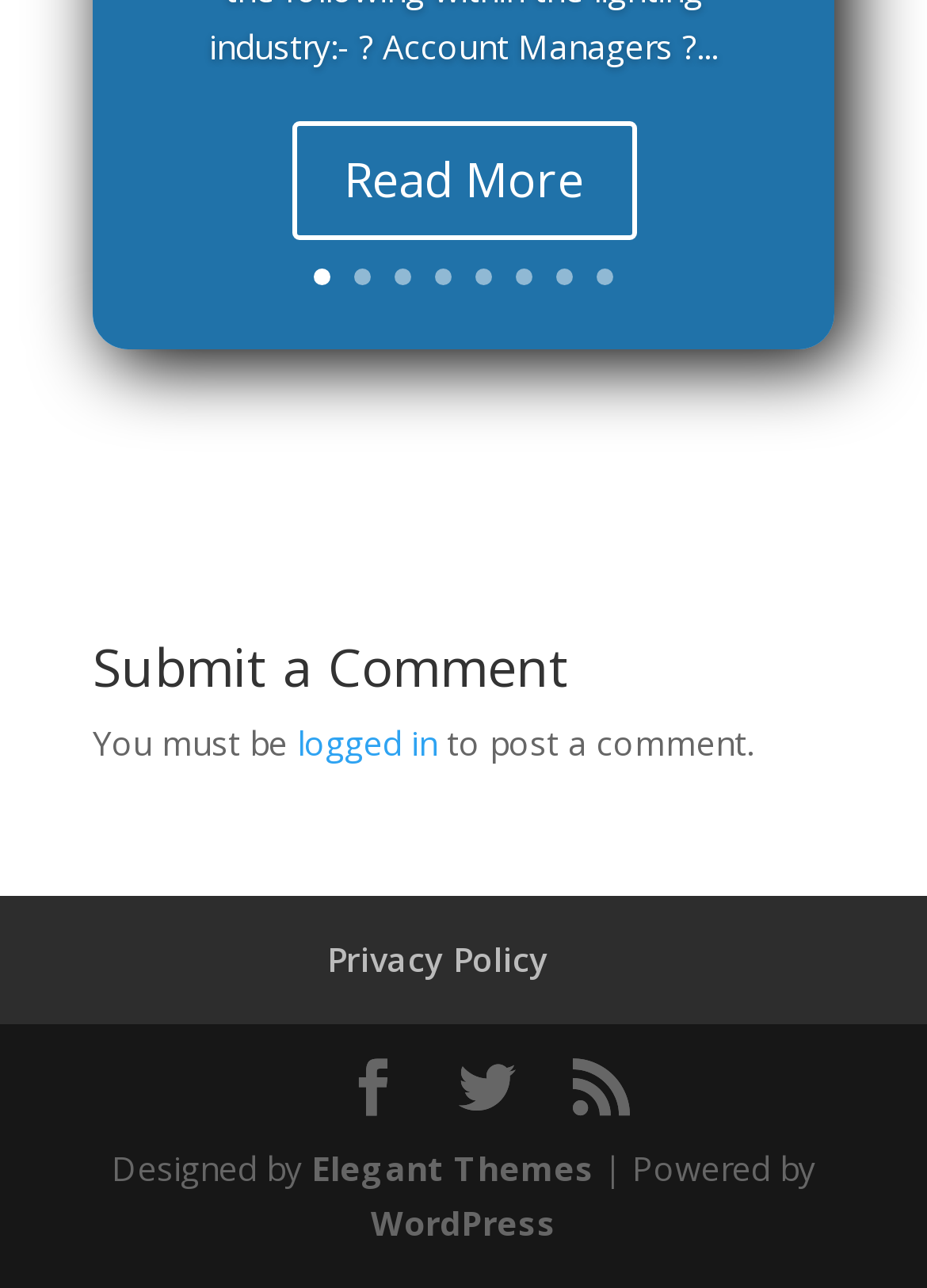Indicate the bounding box coordinates of the element that needs to be clicked to satisfy the following instruction: "View Privacy Policy". The coordinates should be four float numbers between 0 and 1, i.e., [left, top, right, bottom].

[0.353, 0.727, 0.591, 0.762]